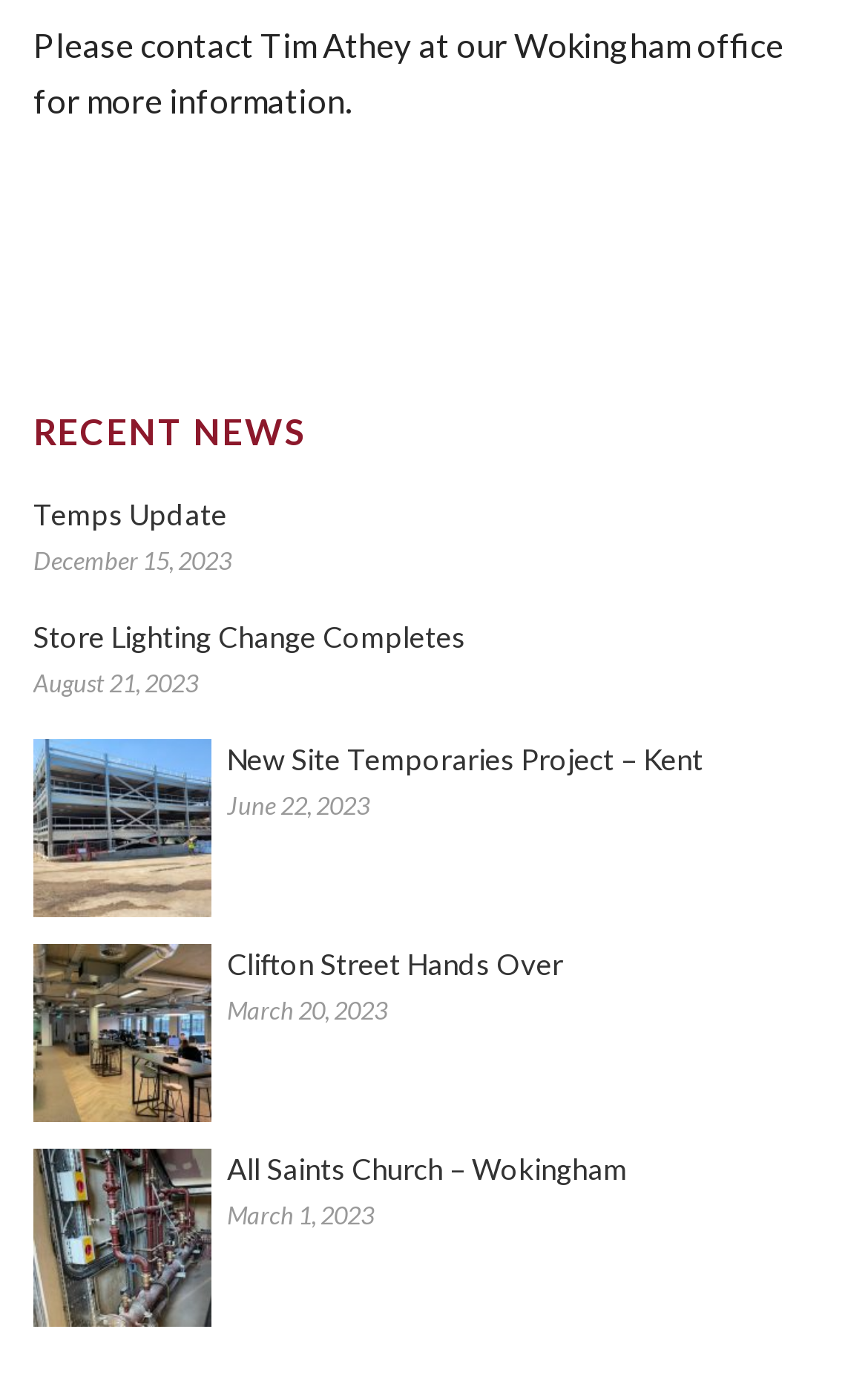Please answer the following question as detailed as possible based on the image: 
How many news articles are listed?

I counted the number of news article links on the webpage, which are 'Temps Update', 'Store Lighting Change Completes', 'New Site Temporaries Project – Kent', 'Clifton Street Hands Over', and 'All Saints Church – Wokingham'. There are 5 news articles in total.